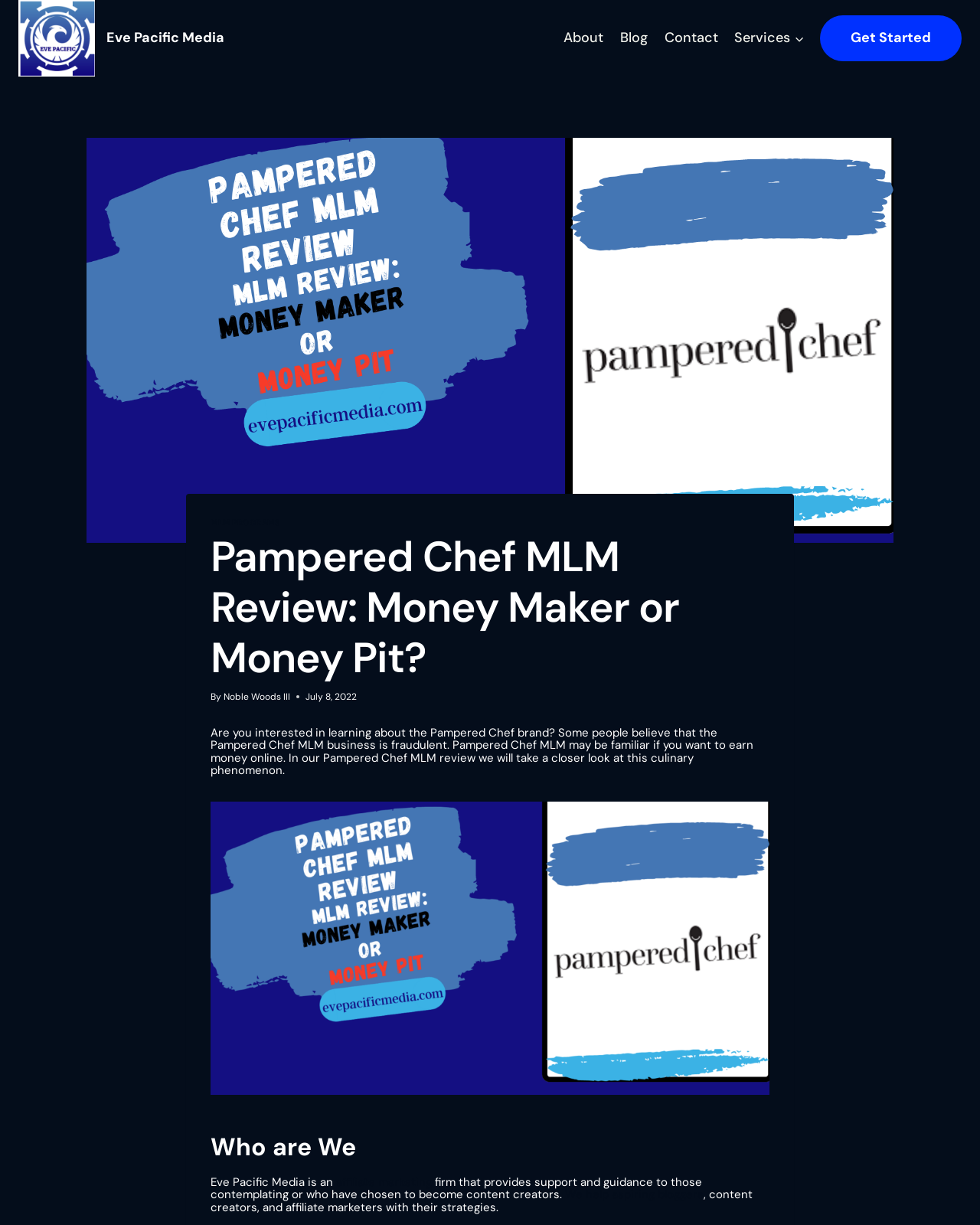Please indicate the bounding box coordinates of the element's region to be clicked to achieve the instruction: "Learn more about 'affiliate marketing'". Provide the coordinates as four float numbers between 0 and 1, i.e., [left, top, right, bottom].

[0.343, 0.959, 0.441, 0.971]